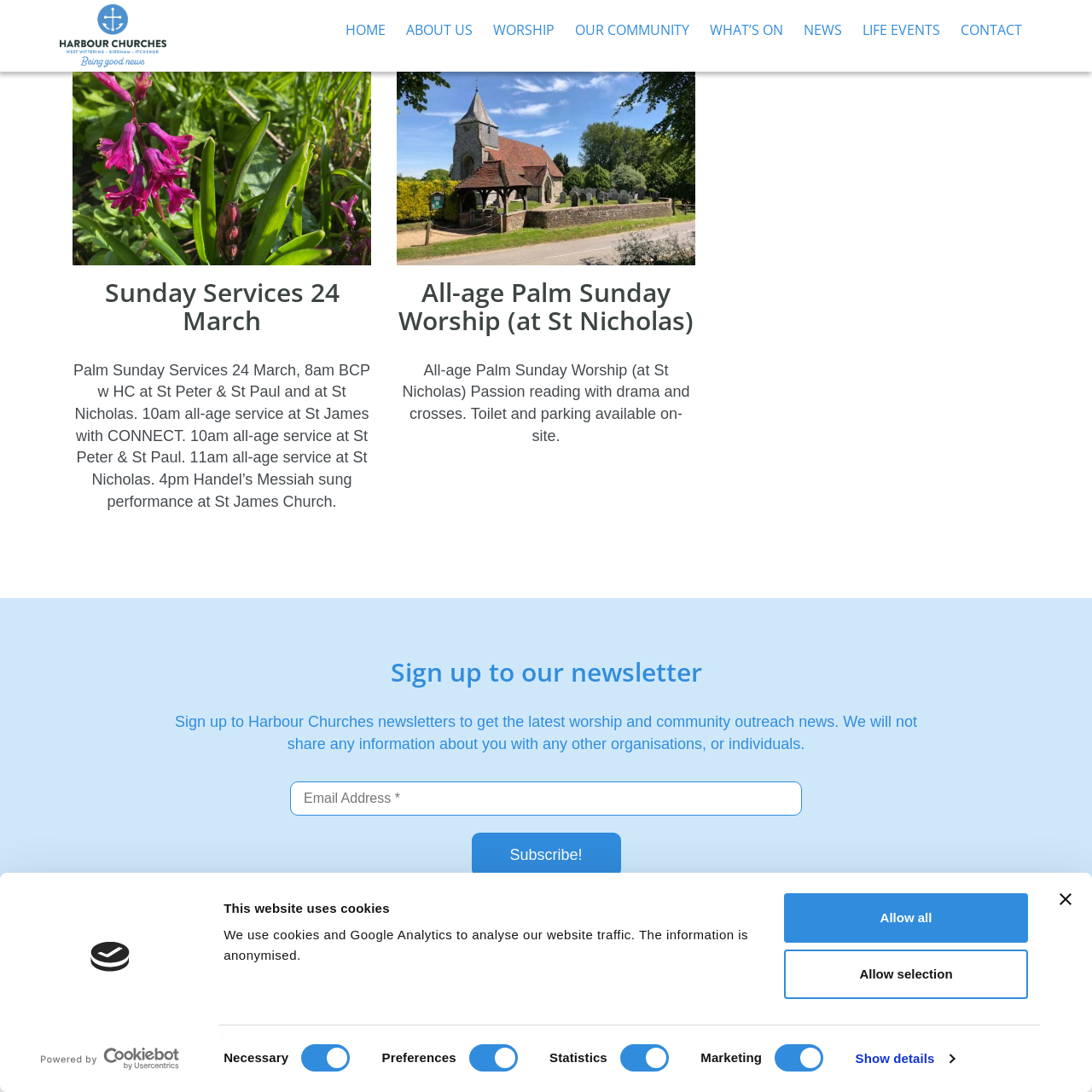From the webpage screenshot, predict the bounding box coordinates (top-left x, top-left y, bottom-right x, bottom-right y) for the UI element described here: Powered by Cookiebot

[0.032, 0.958, 0.169, 0.981]